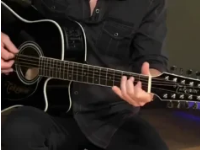What is the tone of the environment in the image? From the image, respond with a single word or brief phrase.

Dark